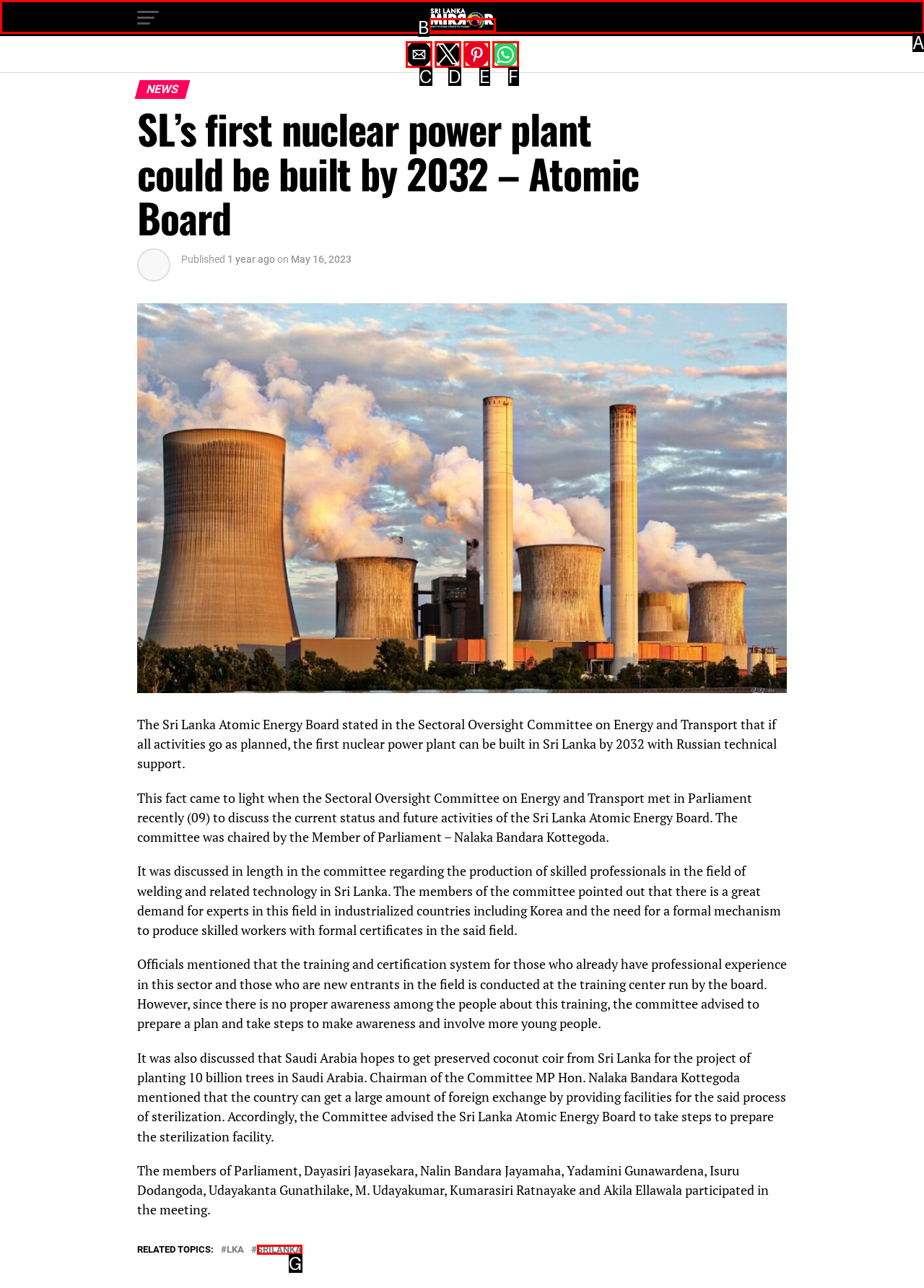Choose the HTML element that best fits the description: aria-label="Share by pinterest". Answer with the option's letter directly.

E